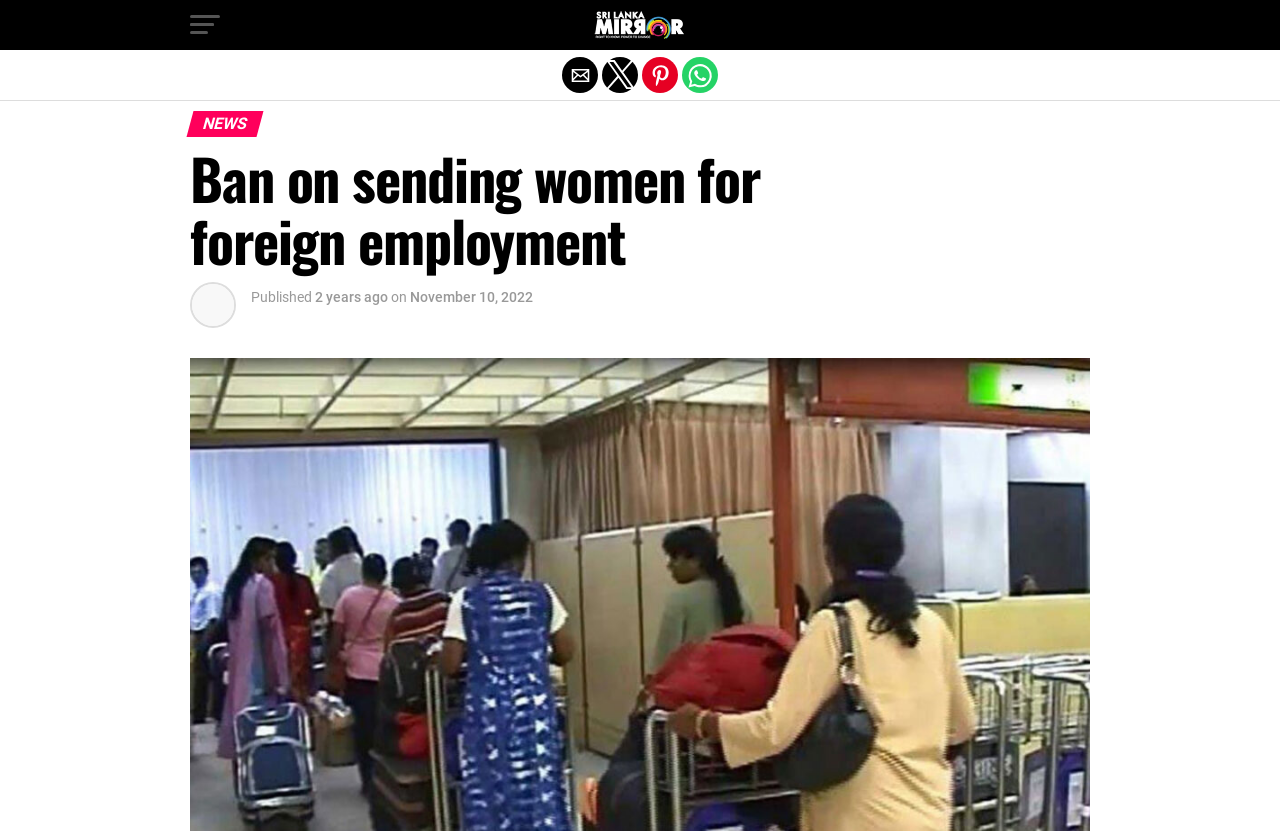Provide a comprehensive caption for the webpage.

The webpage appears to be a news article from Sri Lanka Mirror, with the title "Ban on sending women for foreign employment" prominently displayed at the top. Below the title, there is a smaller heading that reads "NEWS". 

On the top-left corner, there is a button with no text, and next to it, there is a link to the website's homepage, accompanied by a small logo image. 

On the top-right corner, there are four social media sharing buttons, namely, email, Twitter, Pinterest, and WhatsApp, arranged horizontally. 

The main content of the article is situated below the title, with a small image on the left side. The article's metadata, including the publication date "2 years ago" and the specific date "November 10, 2022", is displayed below the image. 

At the very top of the page, there is a link to exit the mobile version of the website, spanning the entire width of the page.